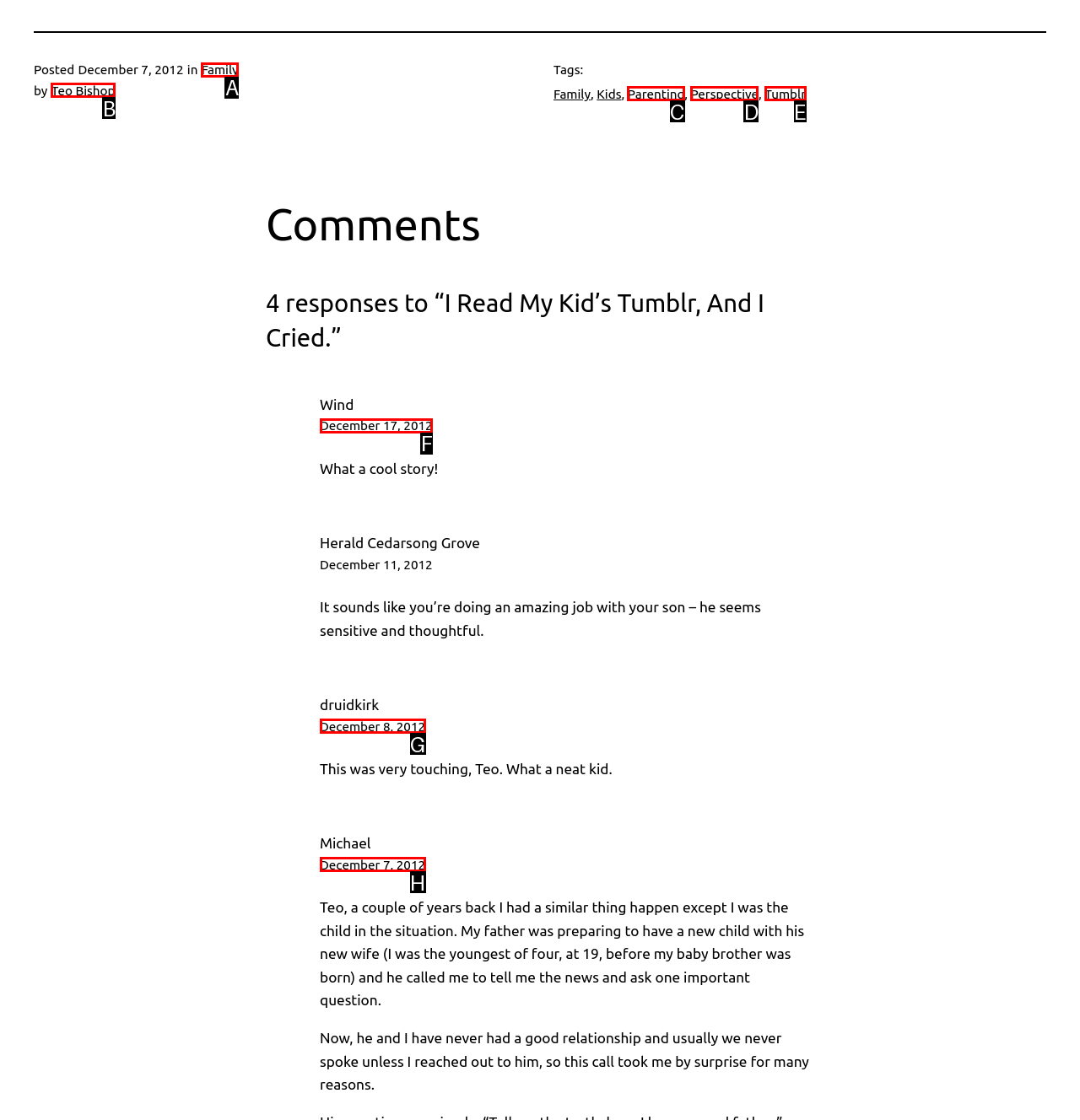Tell me which one HTML element I should click to complete the following instruction: View the post by 'Teo Bishop'
Answer with the option's letter from the given choices directly.

B